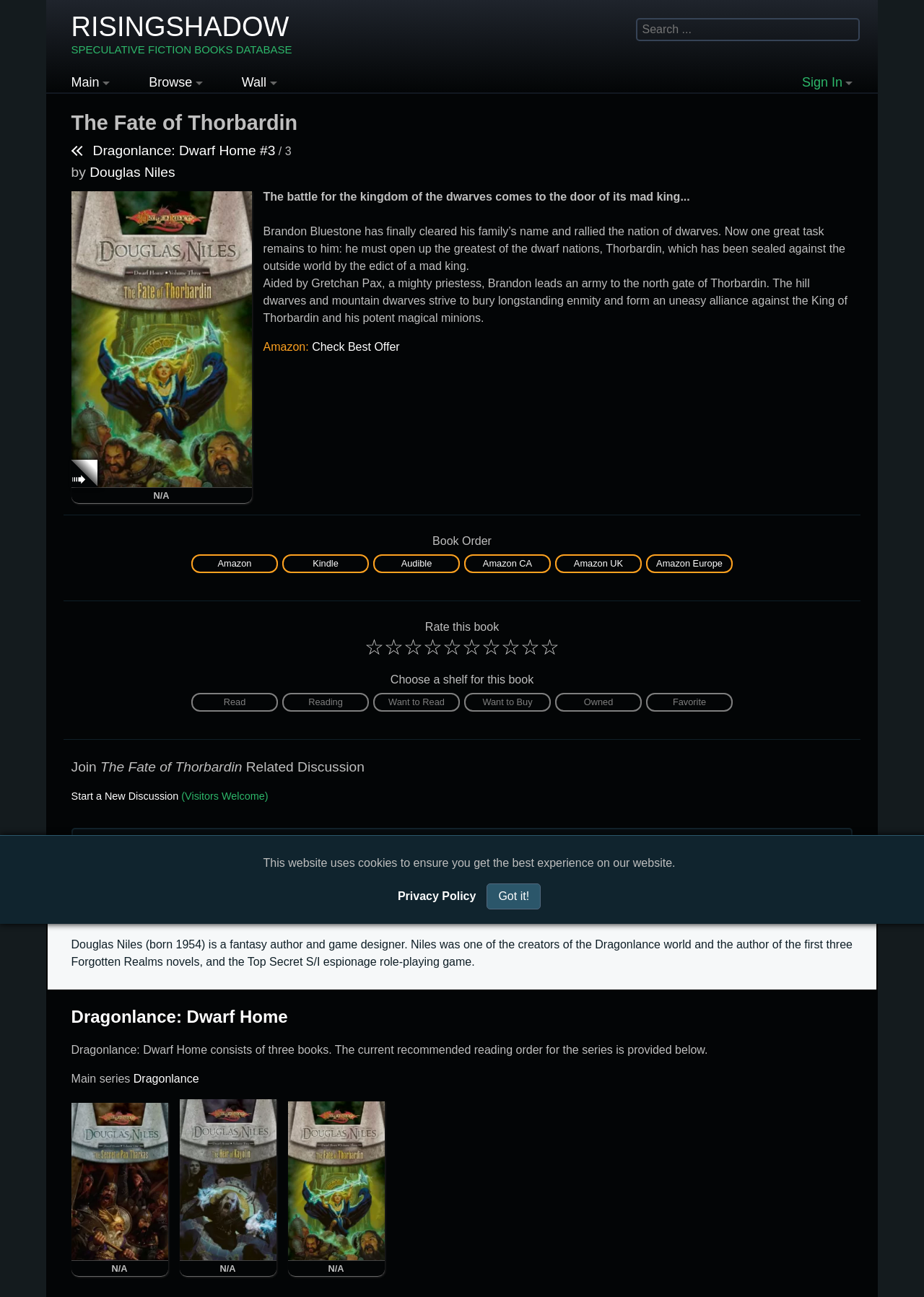What is the title of the book?
Examine the screenshot and reply with a single word or phrase.

The Fate of Thorbardin